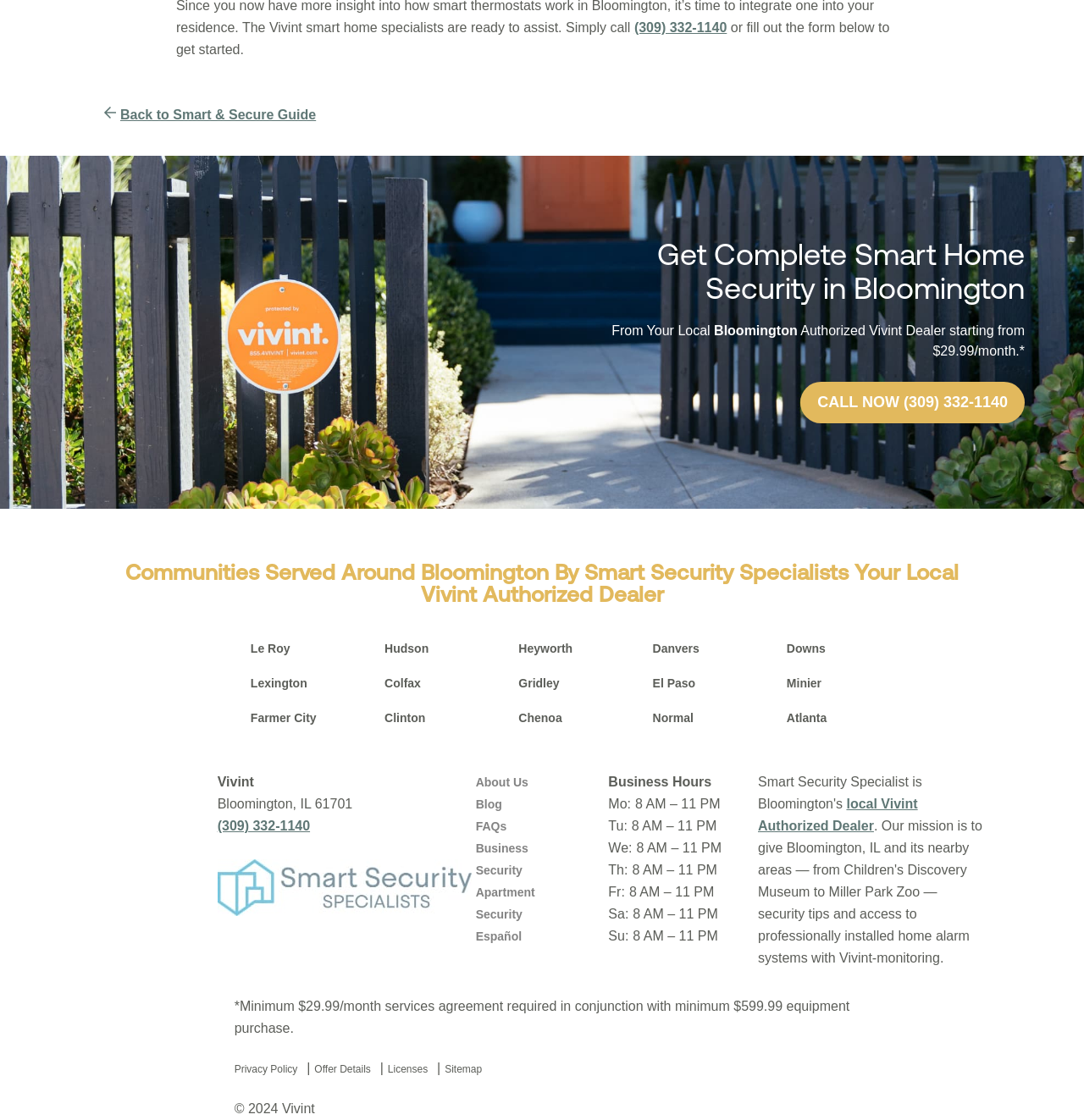What is the name of the city where the Vivint authorized dealer is located?
Use the screenshot to answer the question with a single word or phrase.

Bloomington